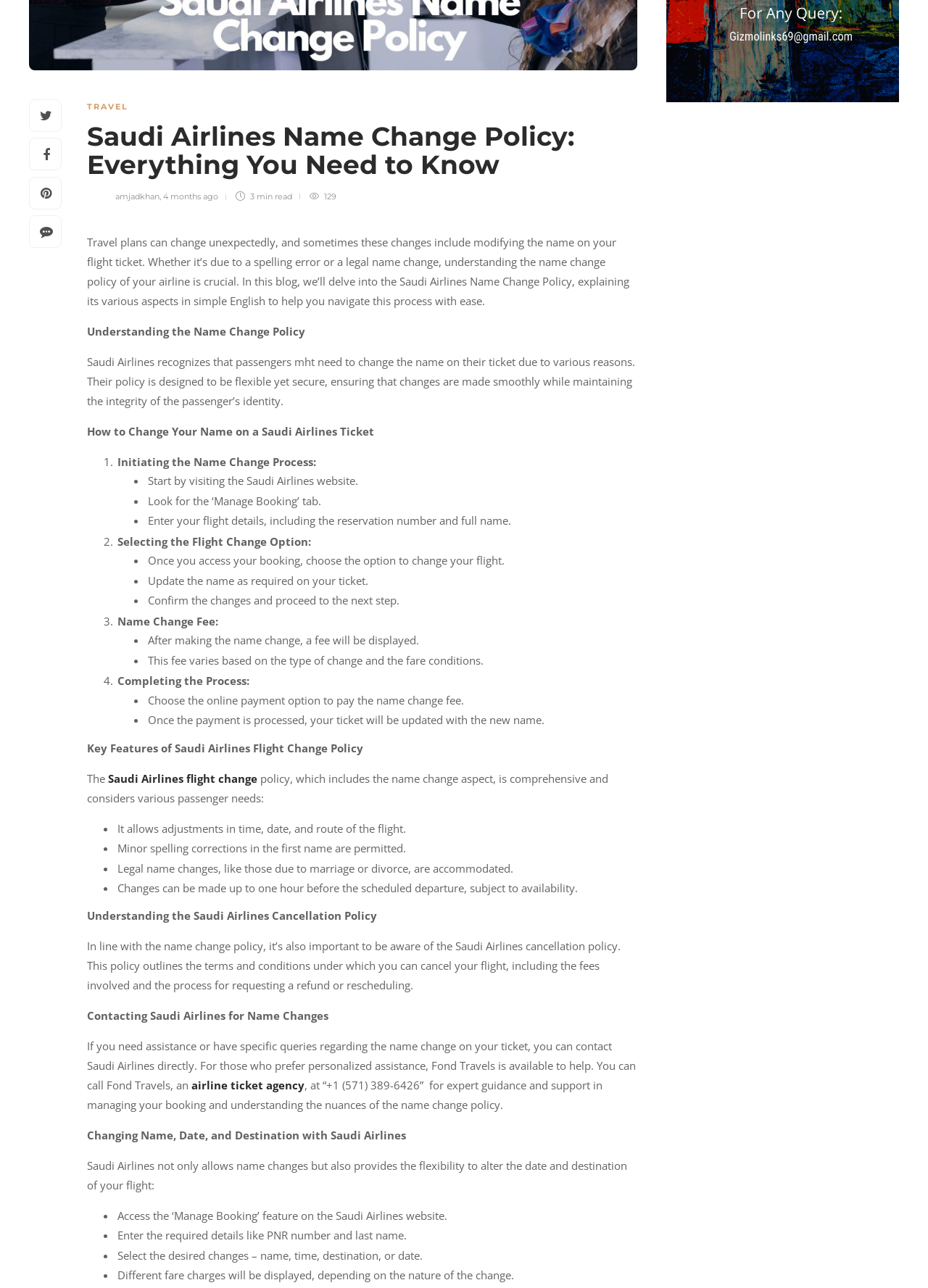Find and provide the bounding box coordinates for the UI element described with: "parent_node: amjadkhan, 4 months ago".

[0.094, 0.148, 0.124, 0.156]